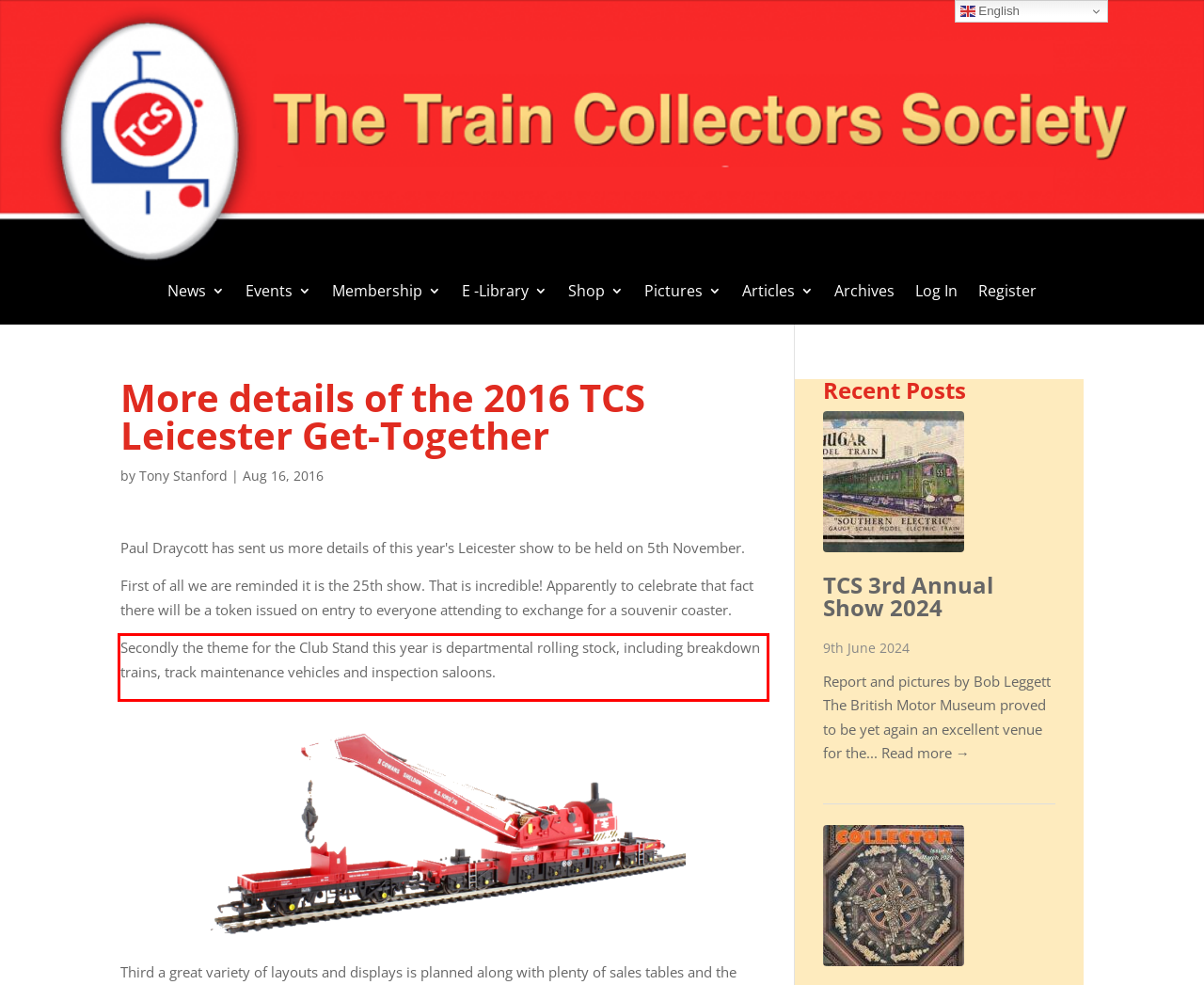Look at the provided screenshot of the webpage and perform OCR on the text within the red bounding box.

Secondly the theme for the Club Stand this year is departmental rolling stock, including breakdown trains, track maintenance vehicles and inspection saloons.